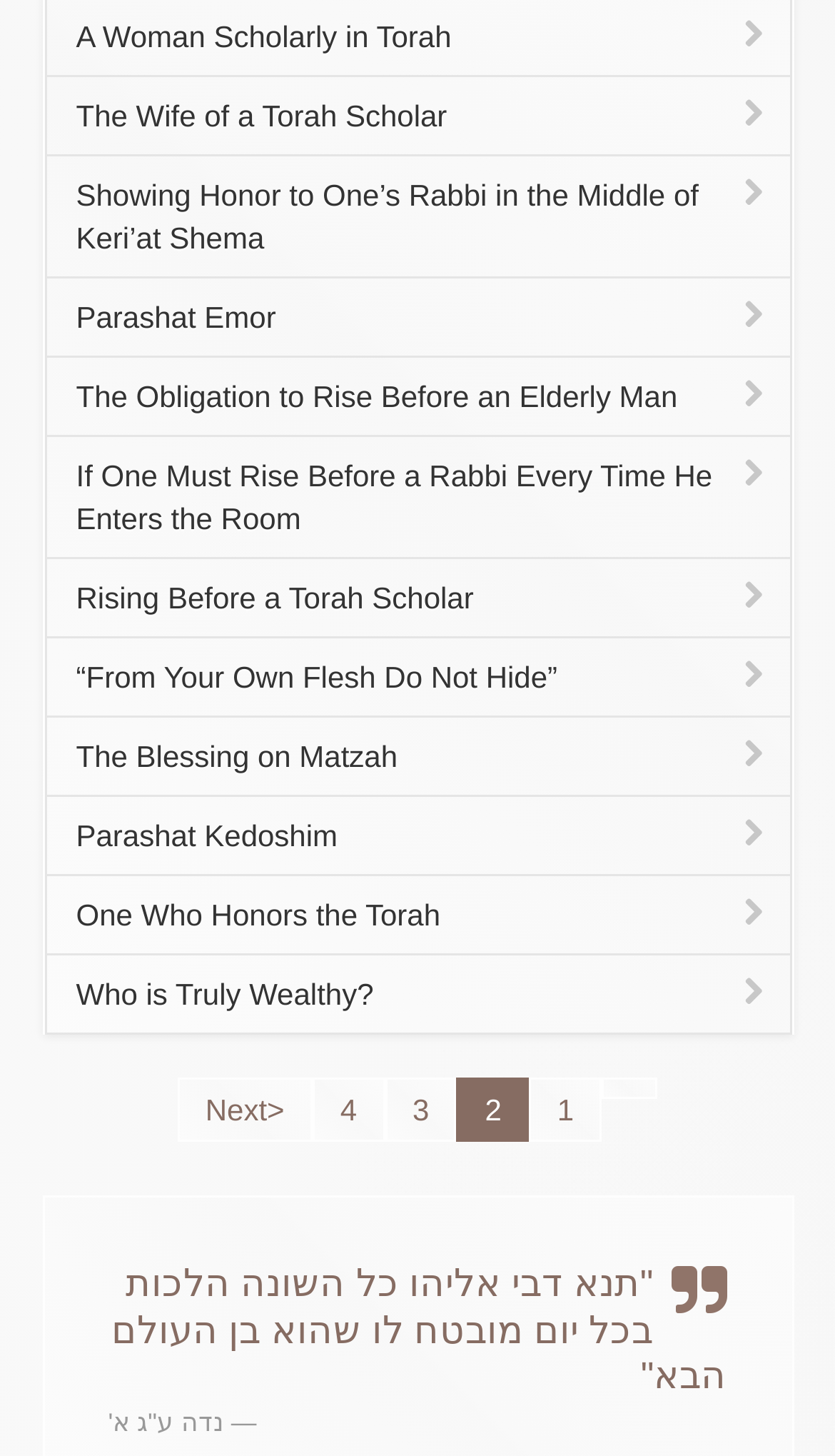Respond concisely with one word or phrase to the following query:
What is the text below the pagination links?

תנא דבי אליהו כל השונה הלכות בכל יום מובטח לו שהוא בן העולם הבא